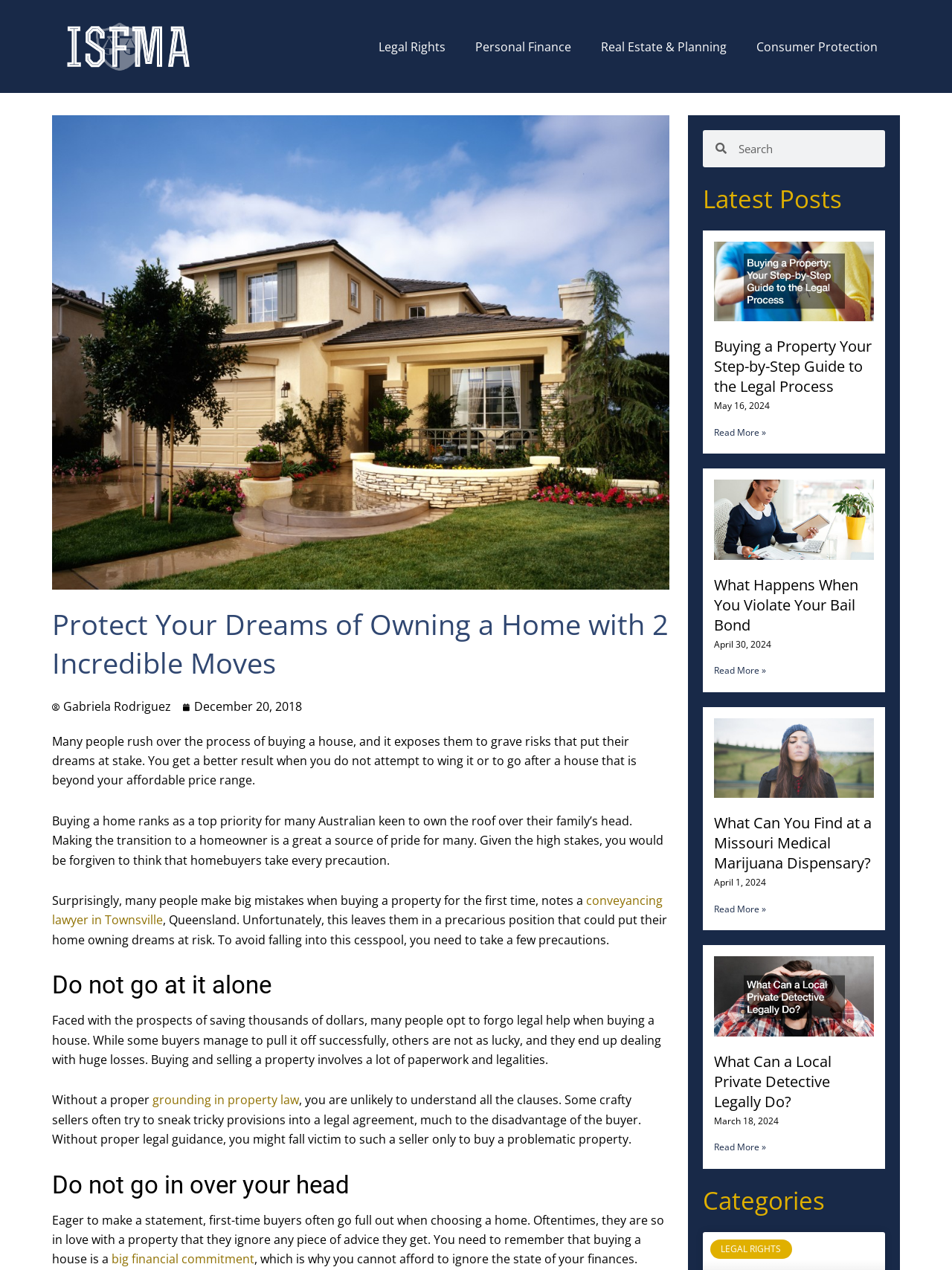Given the webpage screenshot, identify the bounding box of the UI element that matches this description: "Personal Finance".

[0.484, 0.023, 0.616, 0.05]